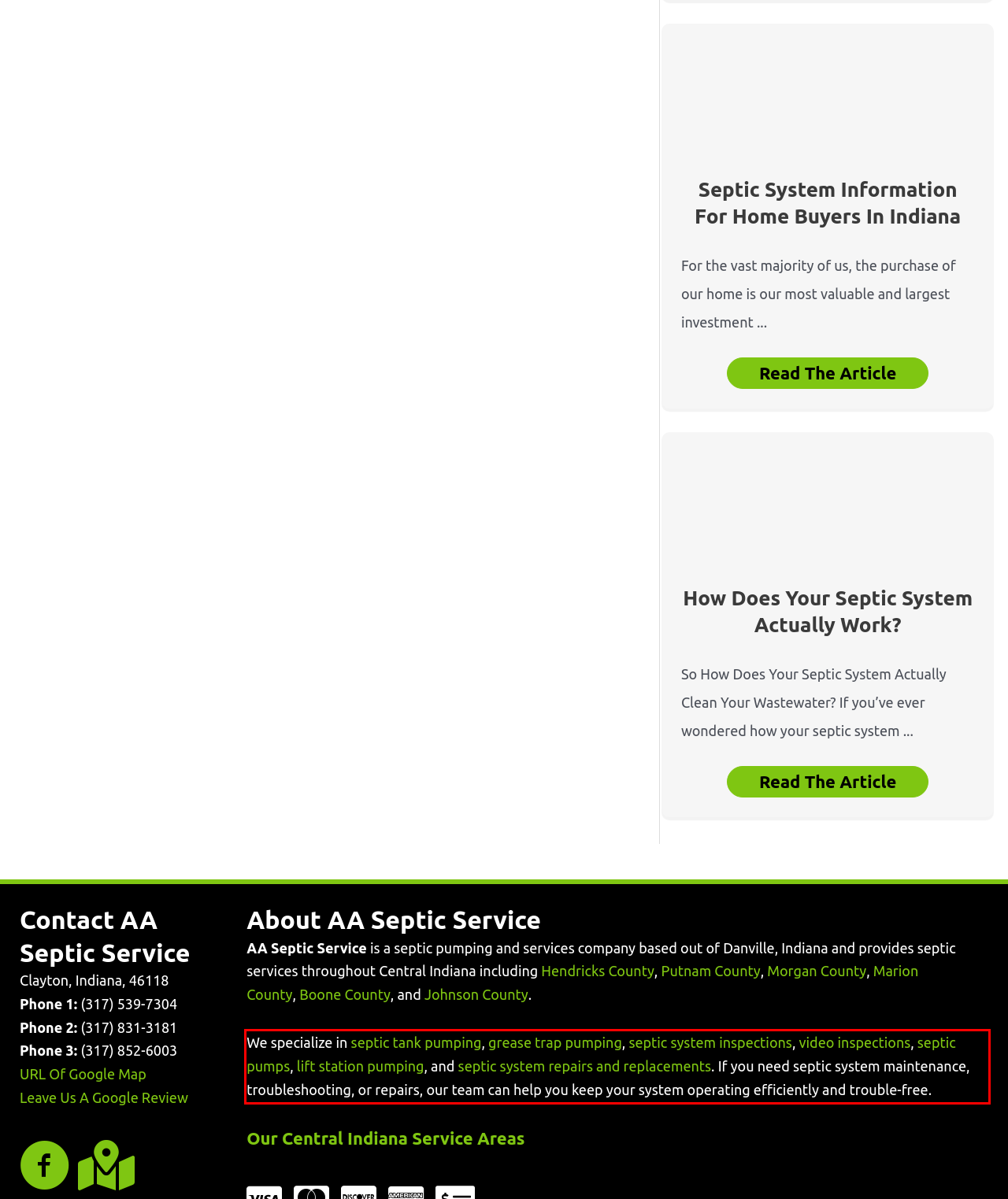You are provided with a screenshot of a webpage featuring a red rectangle bounding box. Extract the text content within this red bounding box using OCR.

We specialize in septic tank pumping, grease trap pumping, septic system inspections, video inspections, septic pumps, lift station pumping, and septic system repairs and replacements. If you need septic system maintenance, troubleshooting, or repairs, our team can help you keep your system operating efficiently and trouble-free.